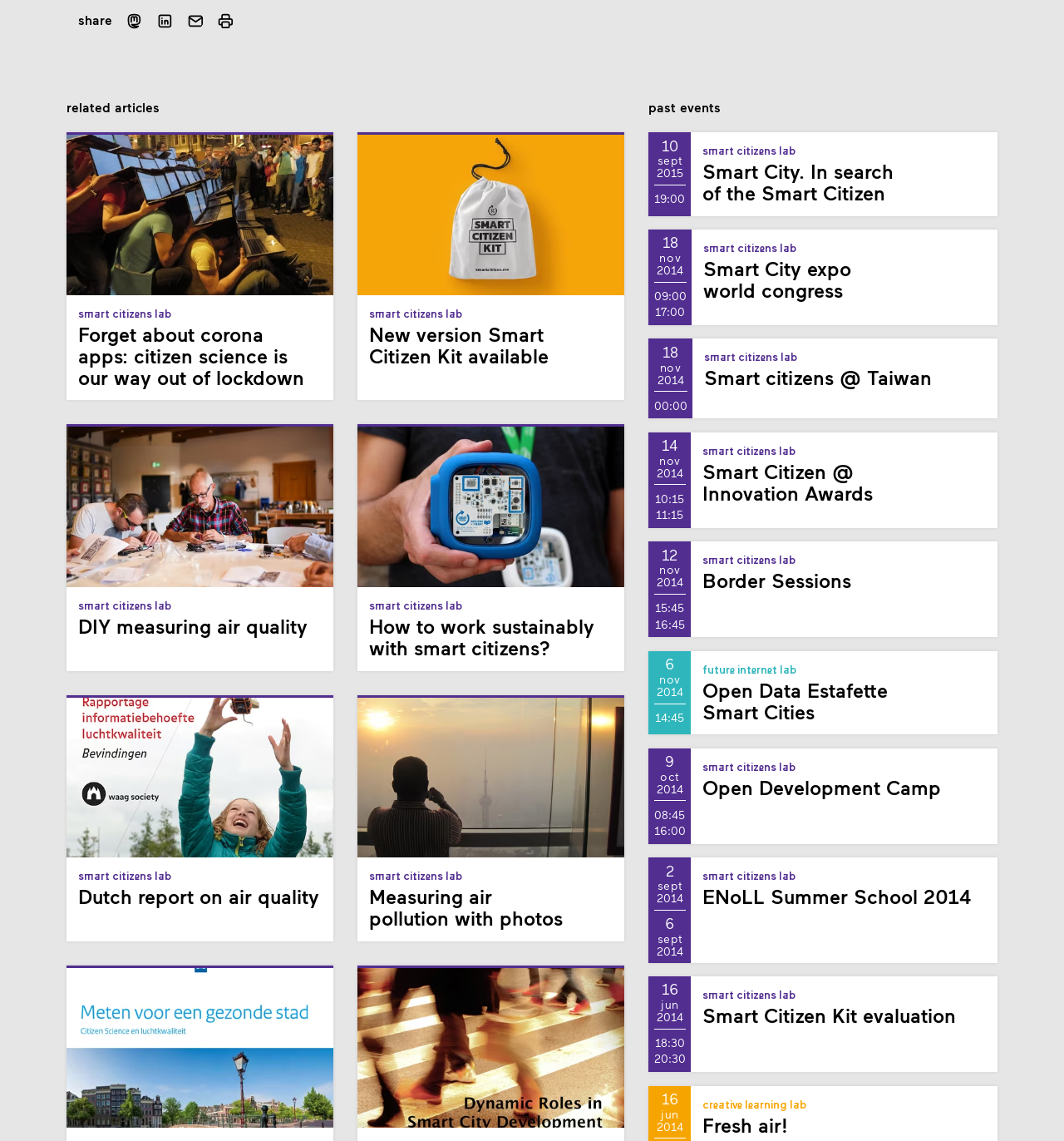Respond concisely with one word or phrase to the following query:
What is the topic of the 'Past Events' section?

Smart City events